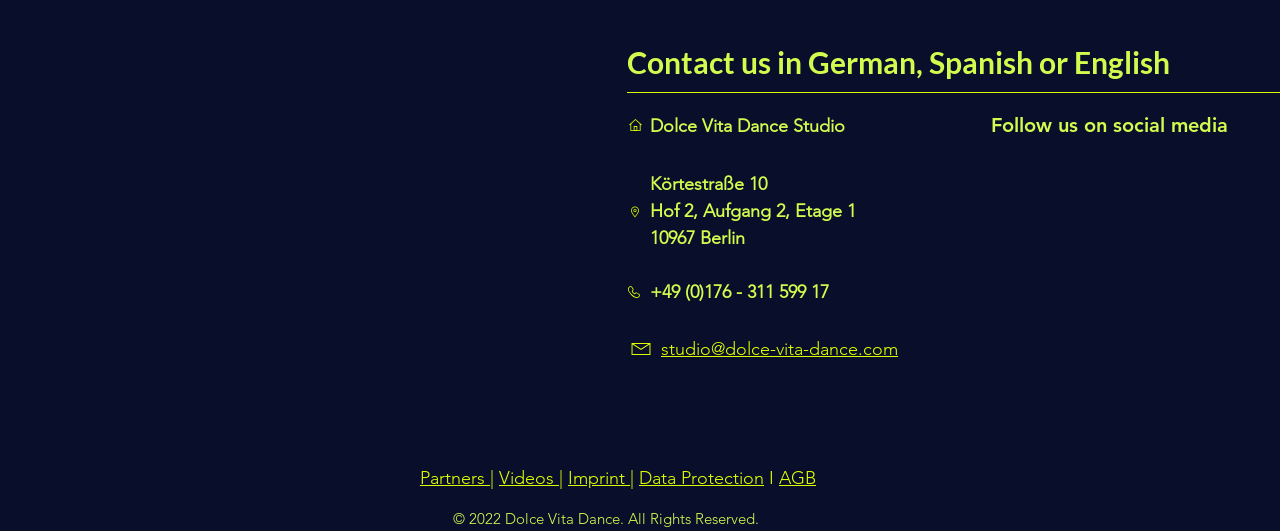Using the given element description, provide the bounding box coordinates (top-left x, top-left y, bottom-right x, bottom-right y) for the corresponding UI element in the screenshot: Partners

[0.328, 0.879, 0.383, 0.92]